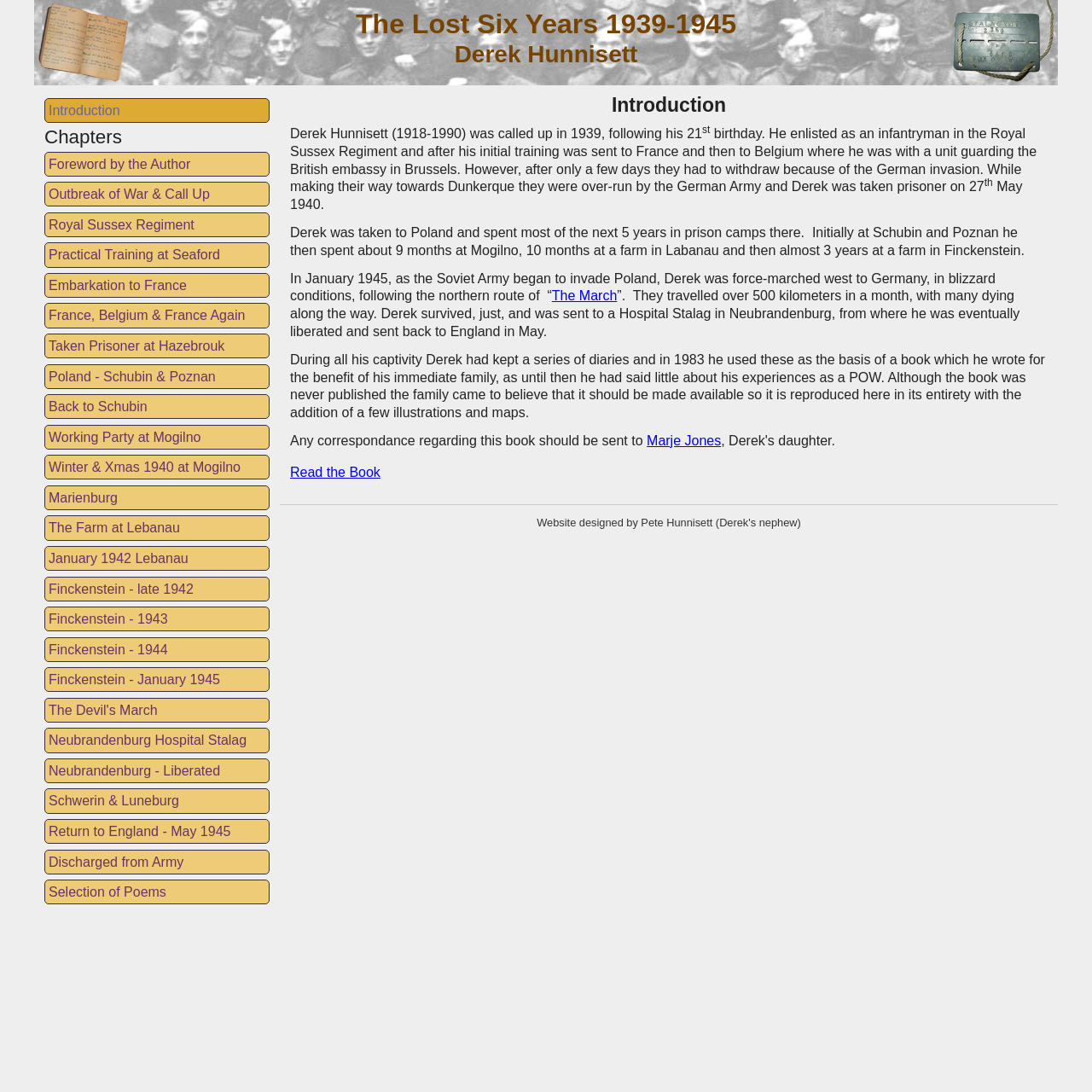Determine the webpage's heading and output its text content.

The Lost Six Years 1939-1945